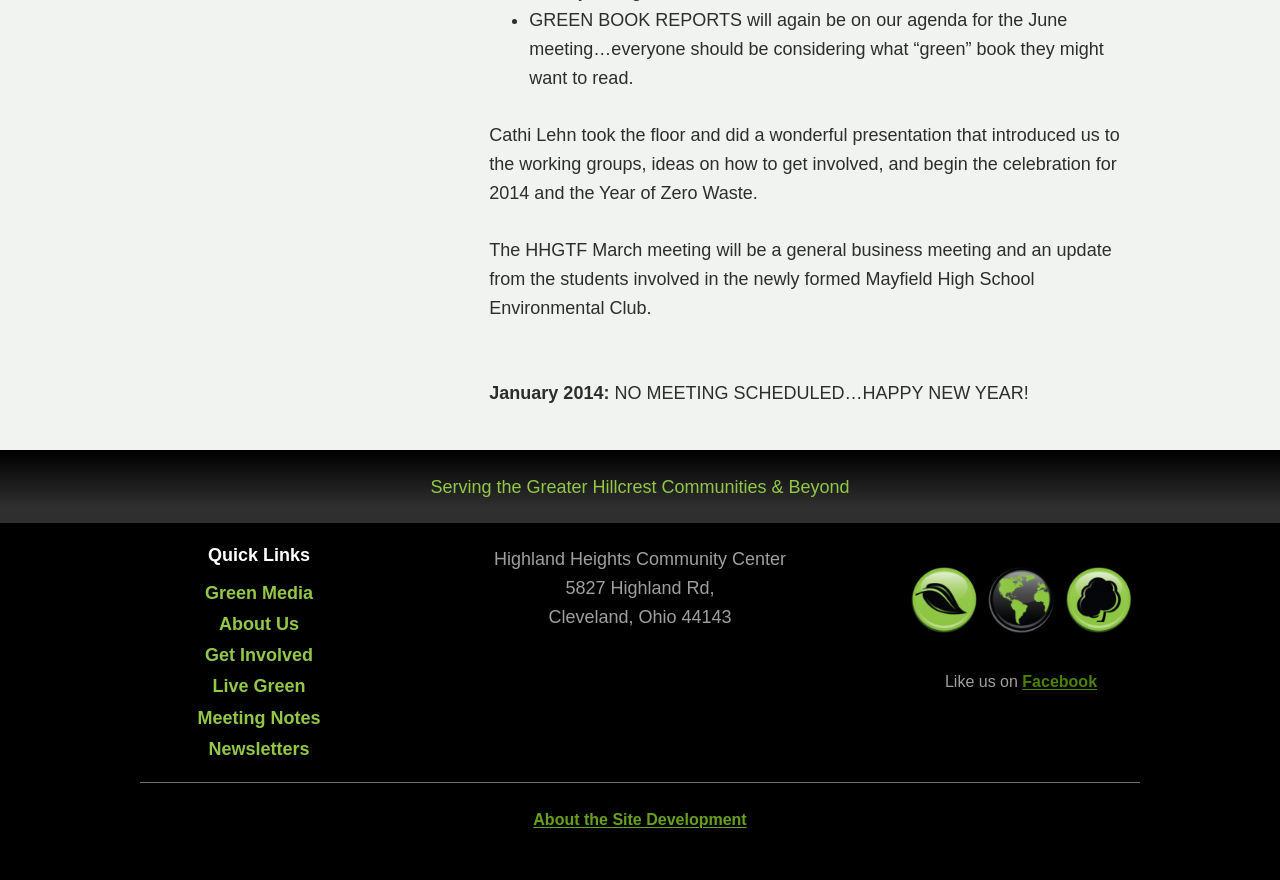How many social media links are on the webpage?
Observe the image and answer the question with a one-word or short phrase response.

1